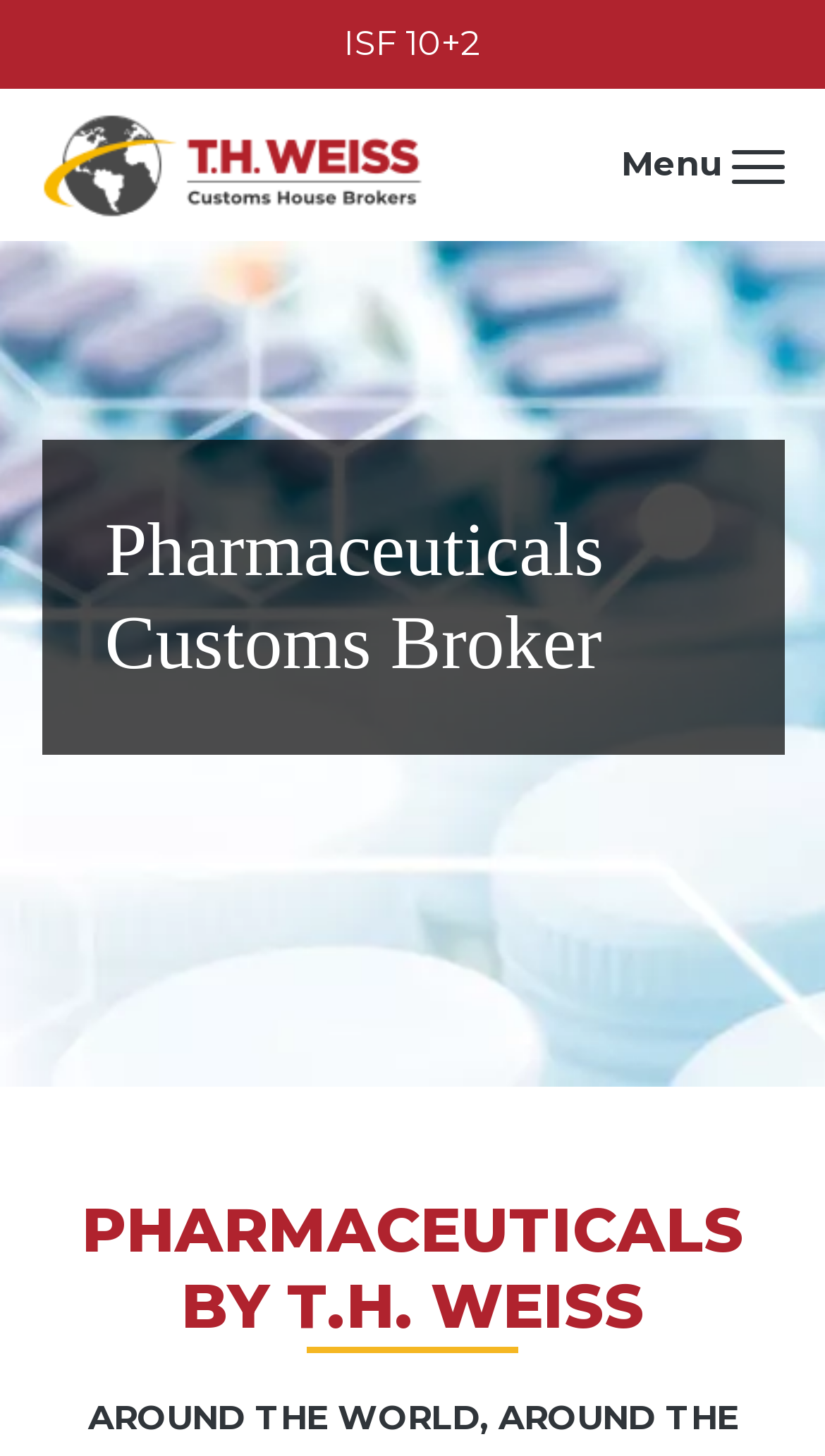Can you look at the image and give a comprehensive answer to the question:
What is the main service provided?

I found the main service provided by looking at the heading element with the text 'Pharmaceuticals Customs Broker' which is located at the top of the page.